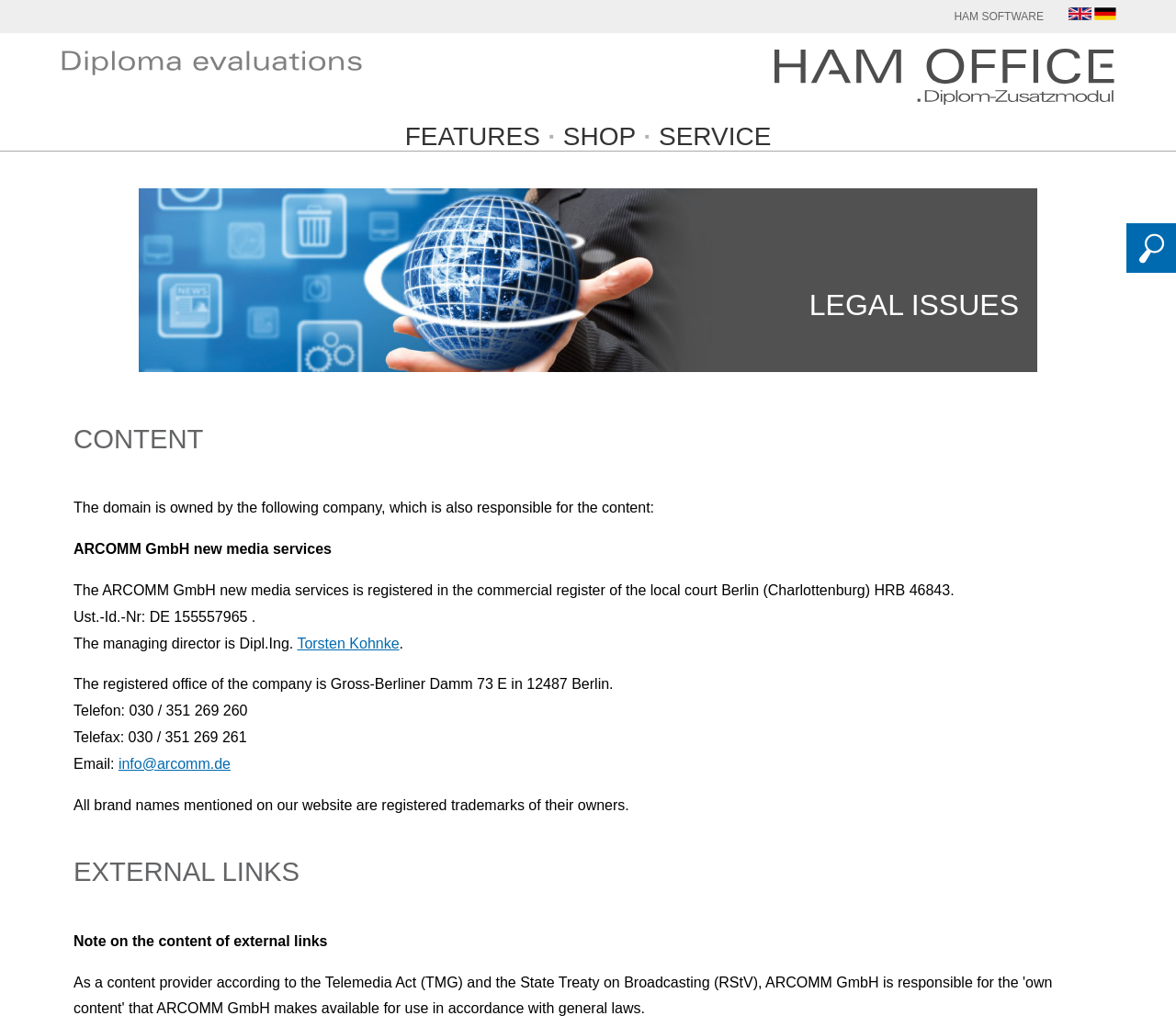Using the information in the image, could you please answer the following question in detail:
What is the name of the managing director?

I found the answer by looking at the text under the 'CONTENT' heading, which mentions the managing director of the company, and it is 'Torsten Kohnke'.